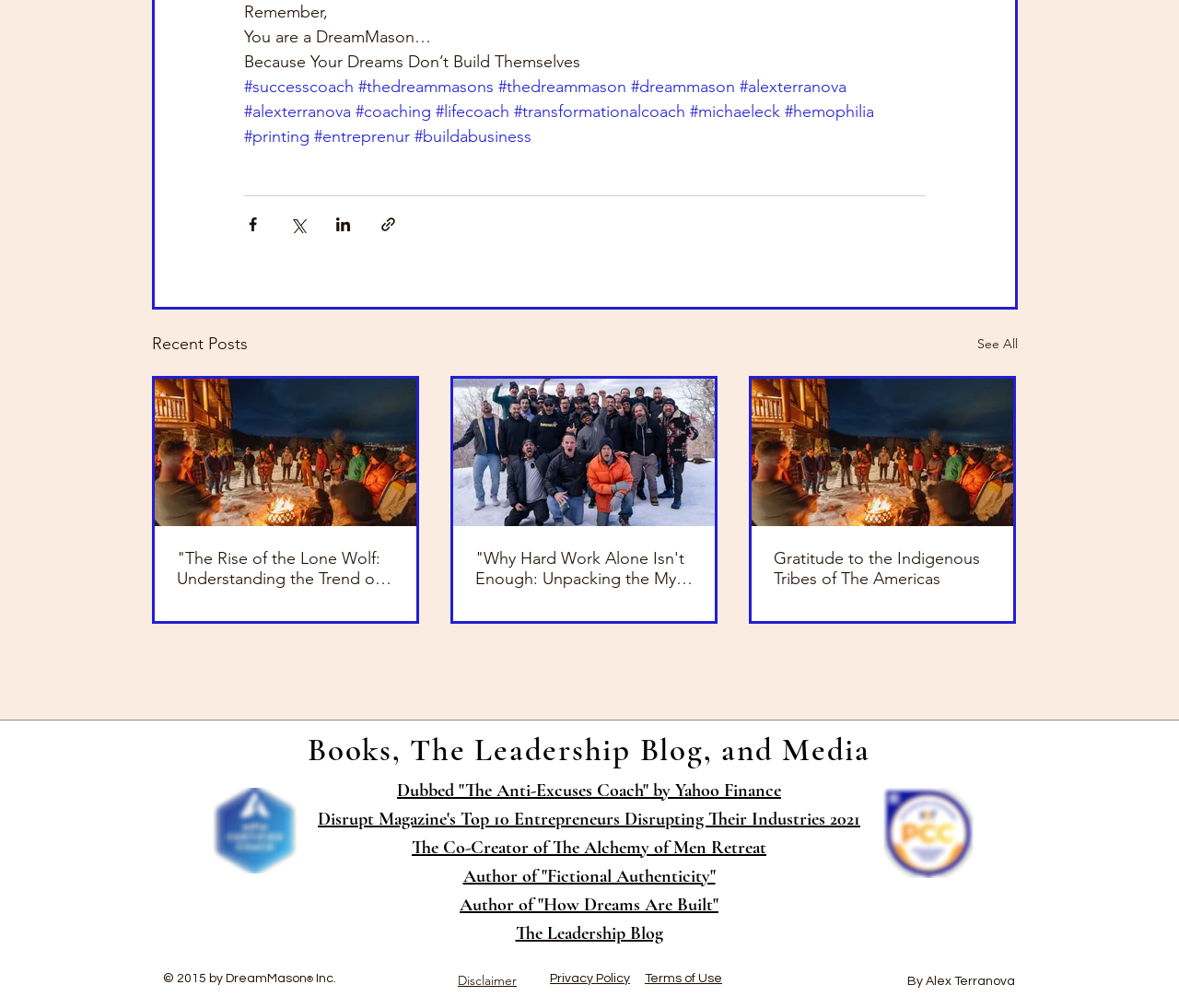What is the year of the copyright?
Refer to the image and respond with a one-word or short-phrase answer.

2015